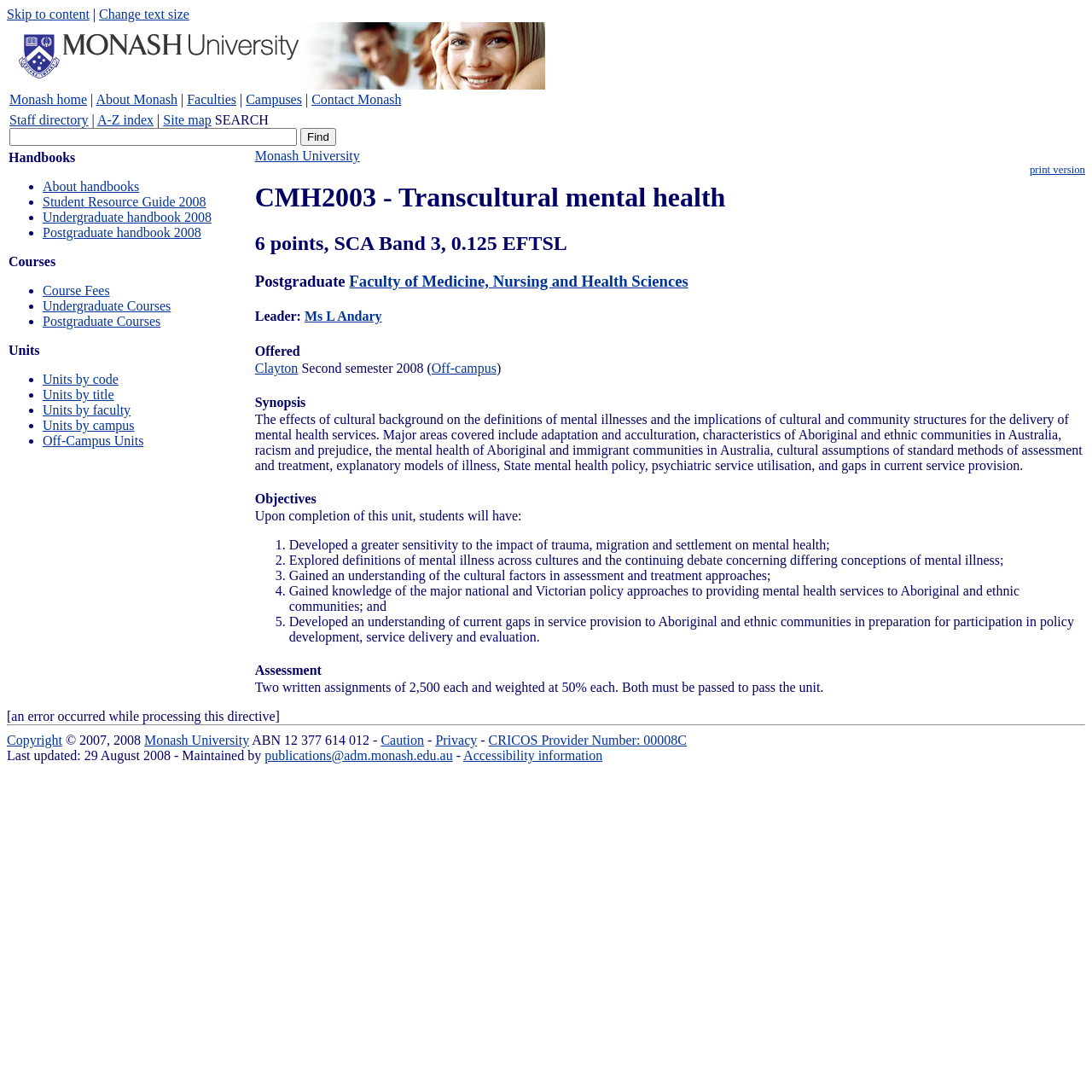What is the name of the faculty offering the unit?
Carefully analyze the image and provide a thorough answer to the question.

The name of the faculty offering the unit can be found in the main content area of the webpage, where it says 'Postgraduate Faculty of Medicine, Nursing and Health Sciences'.